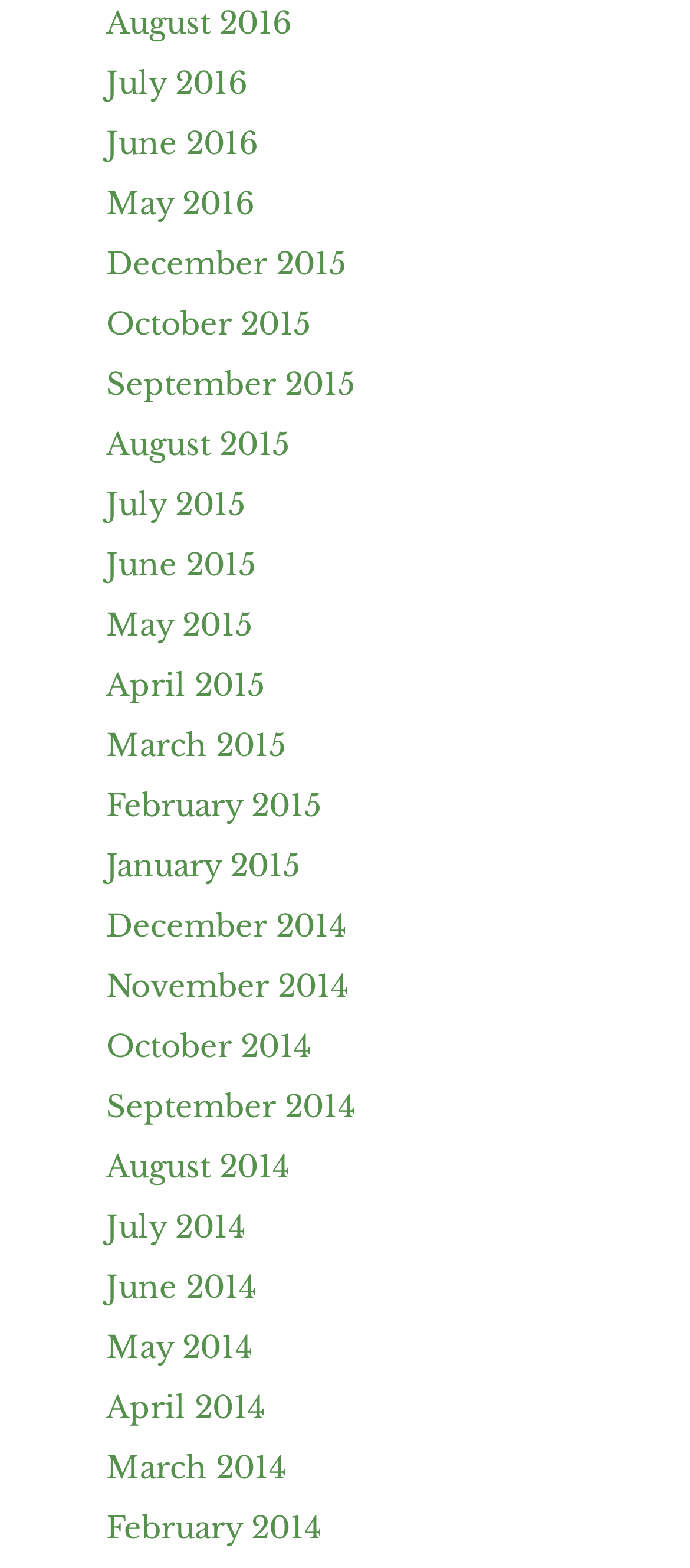Find the bounding box coordinates for the UI element whose description is: "October 2014". The coordinates should be four float numbers between 0 and 1, in the format [left, top, right, bottom].

[0.154, 0.656, 0.451, 0.679]